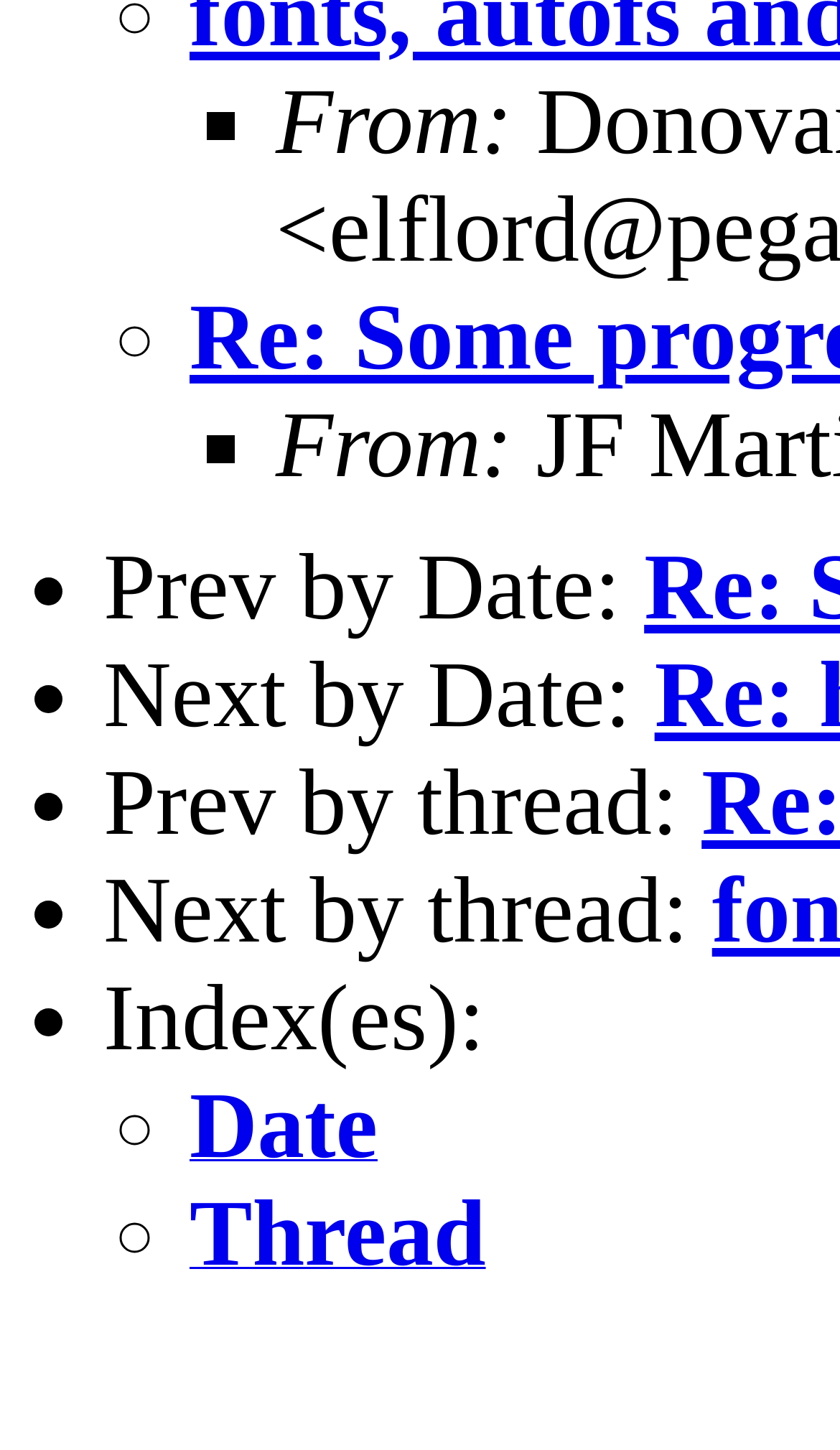Can you look at the image and give a comprehensive answer to the question:
How many types of list markers are used?

I observed that there are two types of list markers used: '■' and '◦'. The '■' marker is used for the 'From:' labels, while the '◦' marker is used for the navigation options.